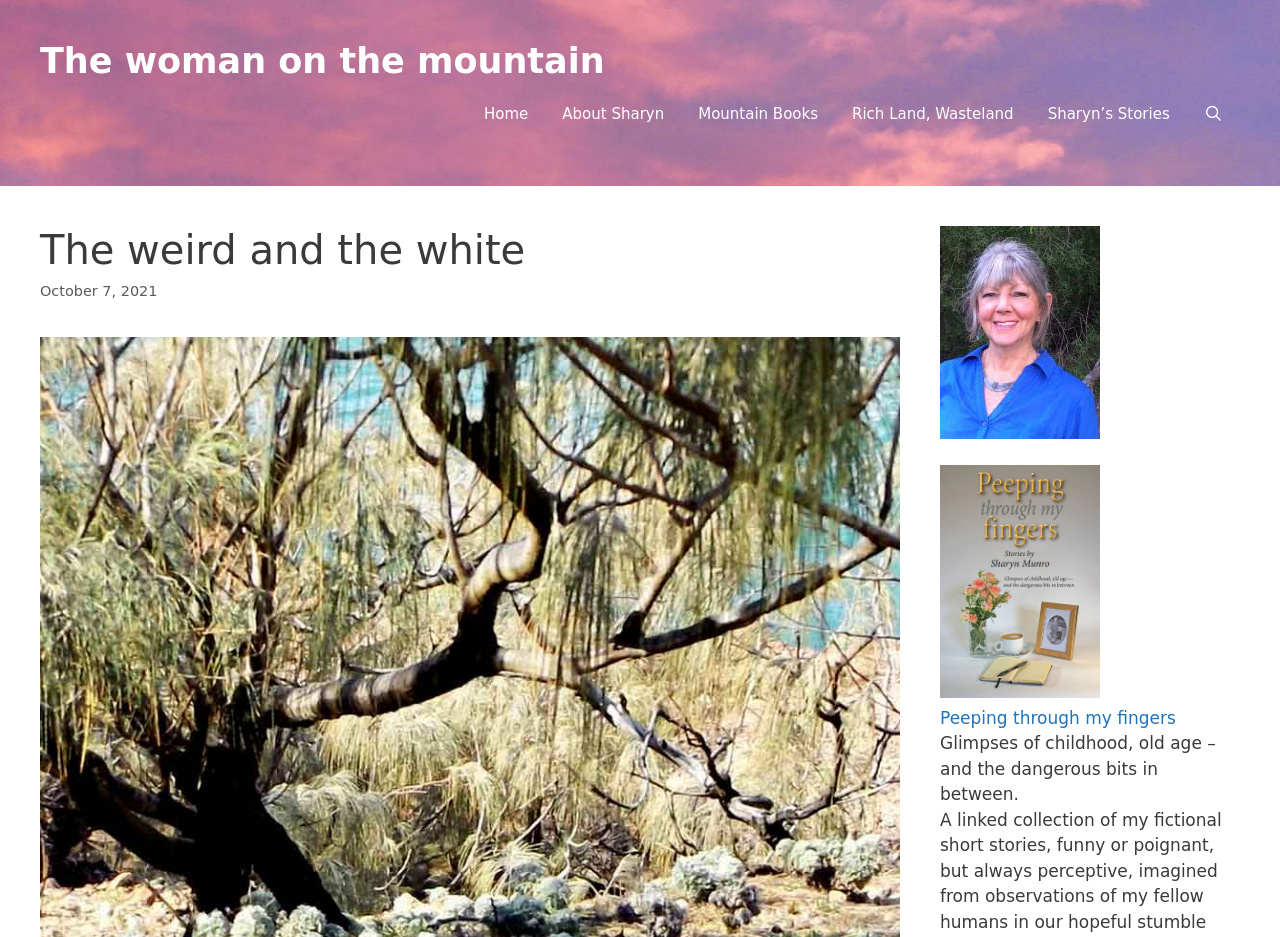Could you determine the bounding box coordinates of the clickable element to complete the instruction: "Learn more about the author Arthur Railsback"? Provide the coordinates as four float numbers between 0 and 1, i.e., [left, top, right, bottom].

None